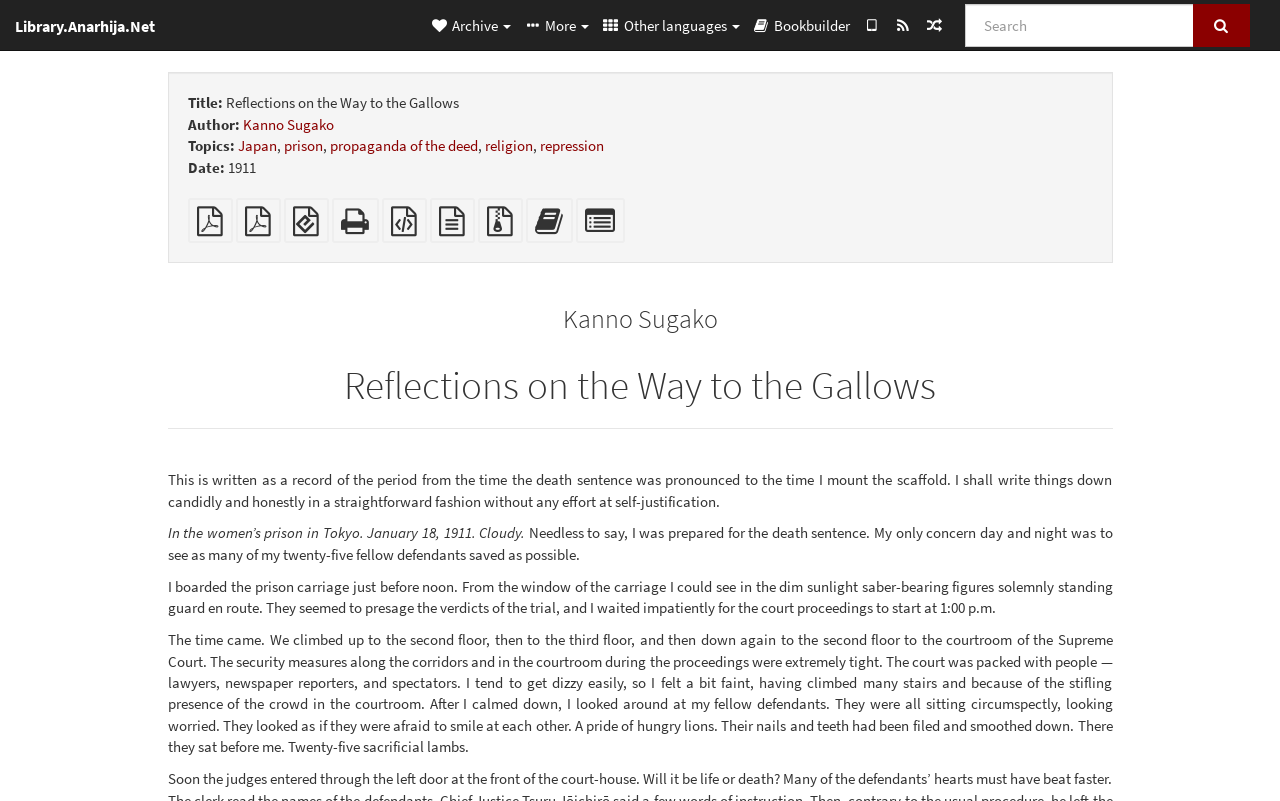Please provide a comprehensive response to the question below by analyzing the image: 
How many links are available for downloading the text?

The number of links available for downloading the text can be found by looking at the section below the 'Date:' section. There are six links available, which are 'Plain PDF', 'Booklet', 'EPUB (for mobile devices)', 'Standalone HTML (printer-friendly)', 'XeLaTeX source', and 'plain text source'.